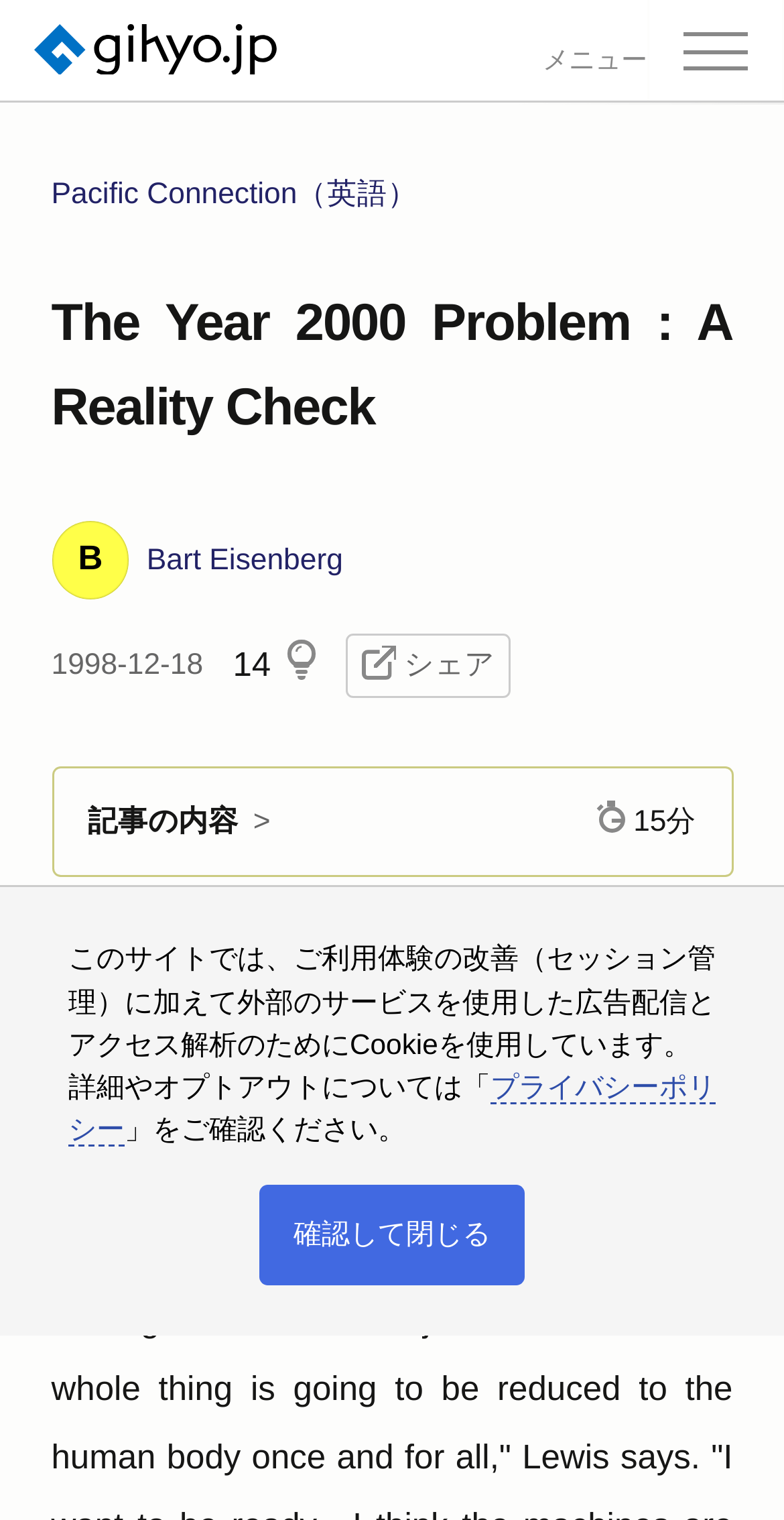Identify the bounding box of the UI component described as: "プログラミング一般".

[0.087, 0.511, 0.479, 0.536]